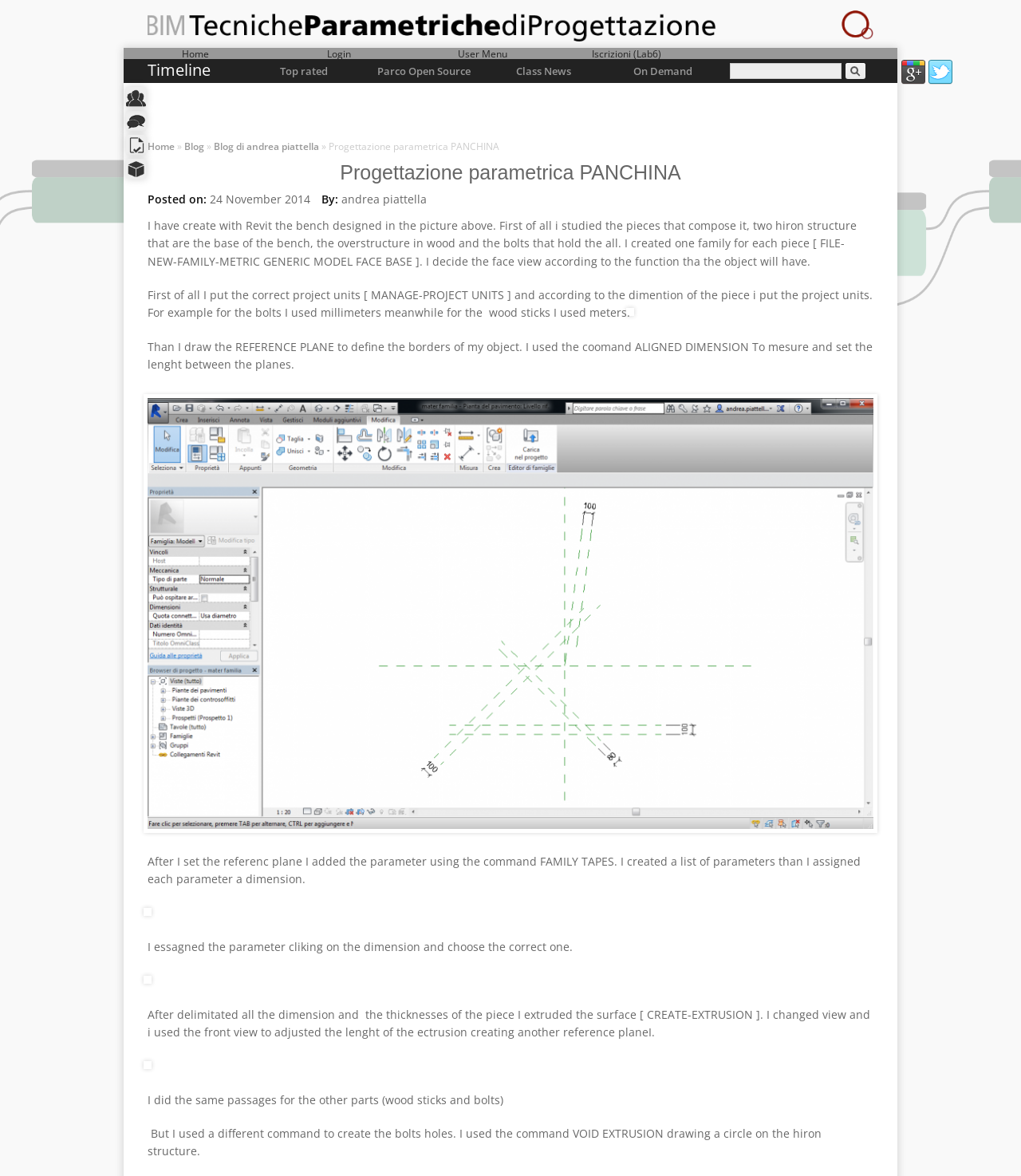Based on what you see in the screenshot, provide a thorough answer to this question: What software was used to create the bench design?

I found the answer by reading the blog post, which mentions 'I have create with Revit the bench designed in the picture above.'